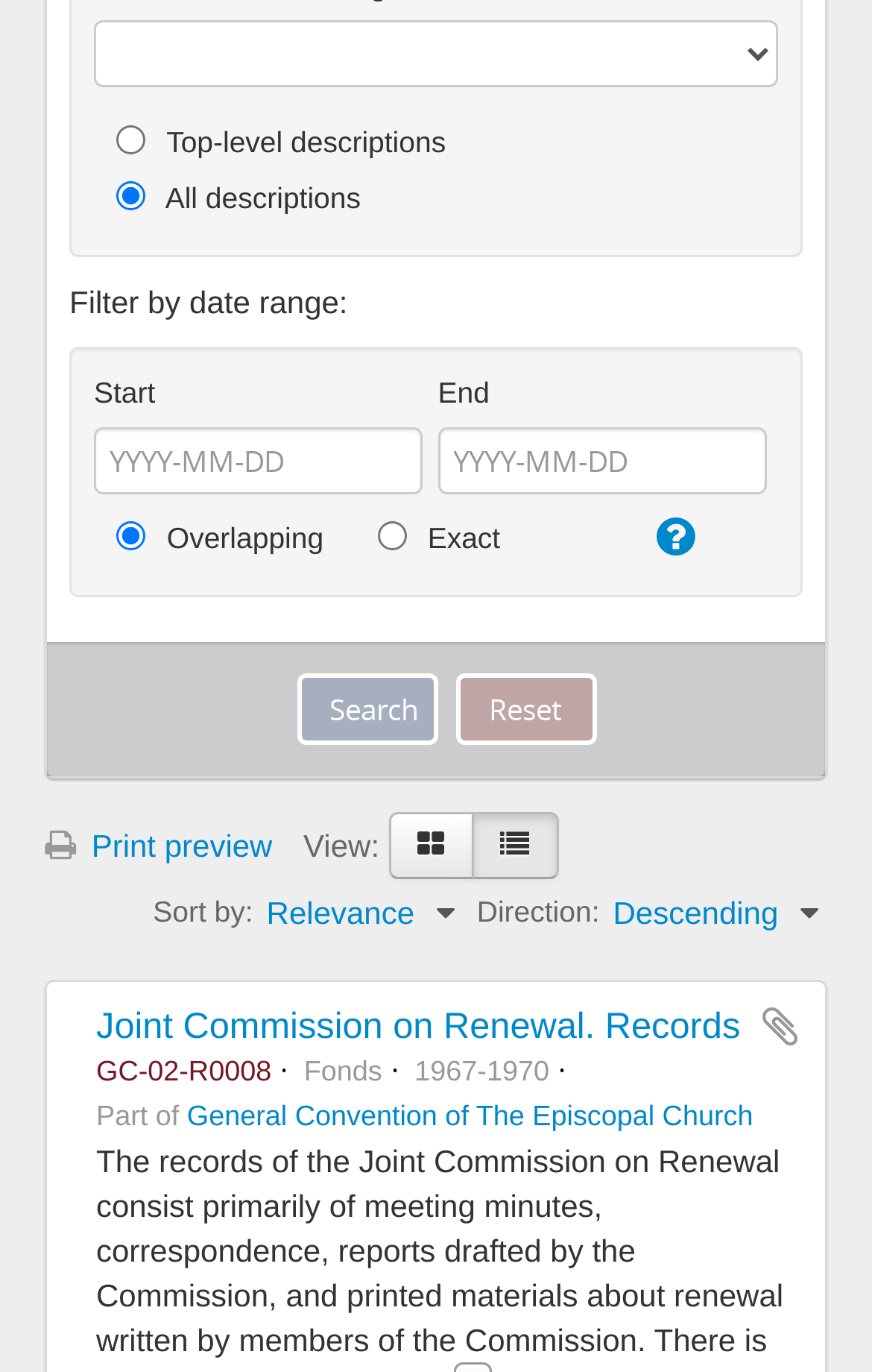Determine the bounding box coordinates of the target area to click to execute the following instruction: "Add to clipboard."

[0.869, 0.732, 0.921, 0.765]